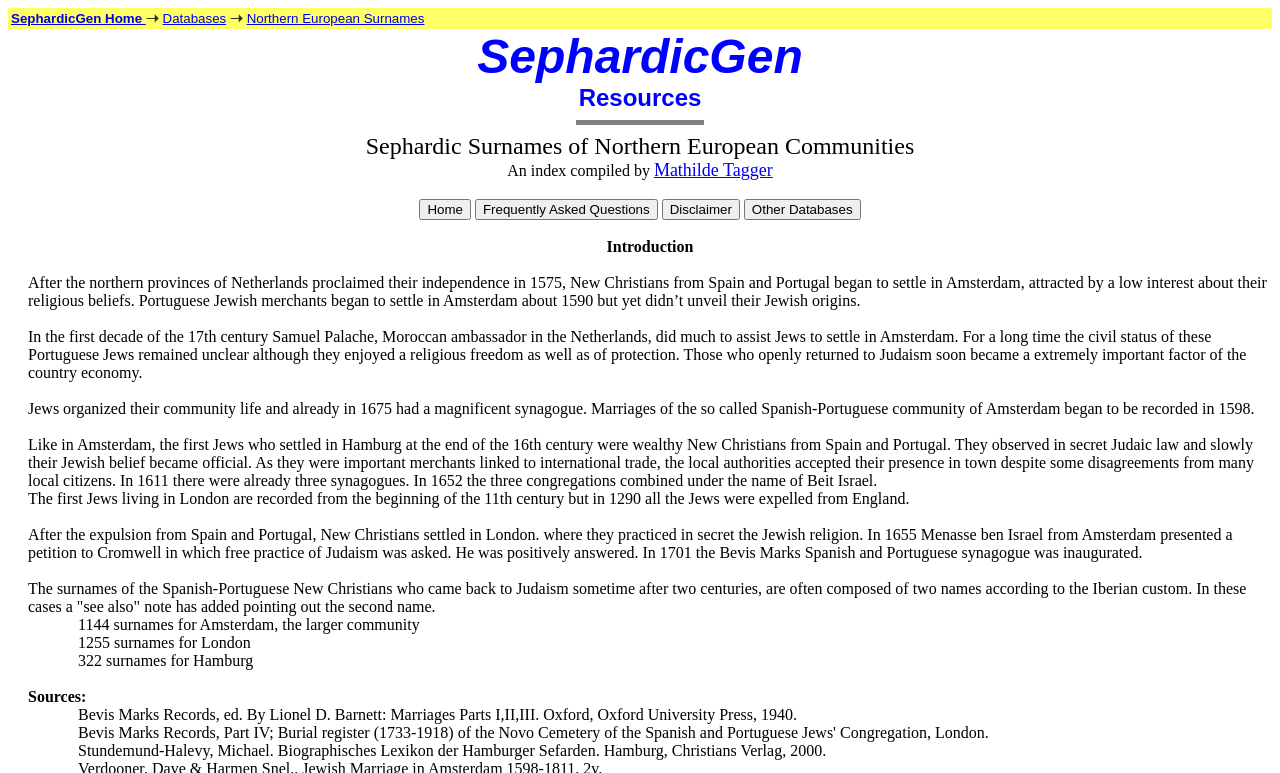Identify the bounding box coordinates of the part that should be clicked to carry out this instruction: "Click on Northern European Surnames".

[0.193, 0.014, 0.332, 0.034]